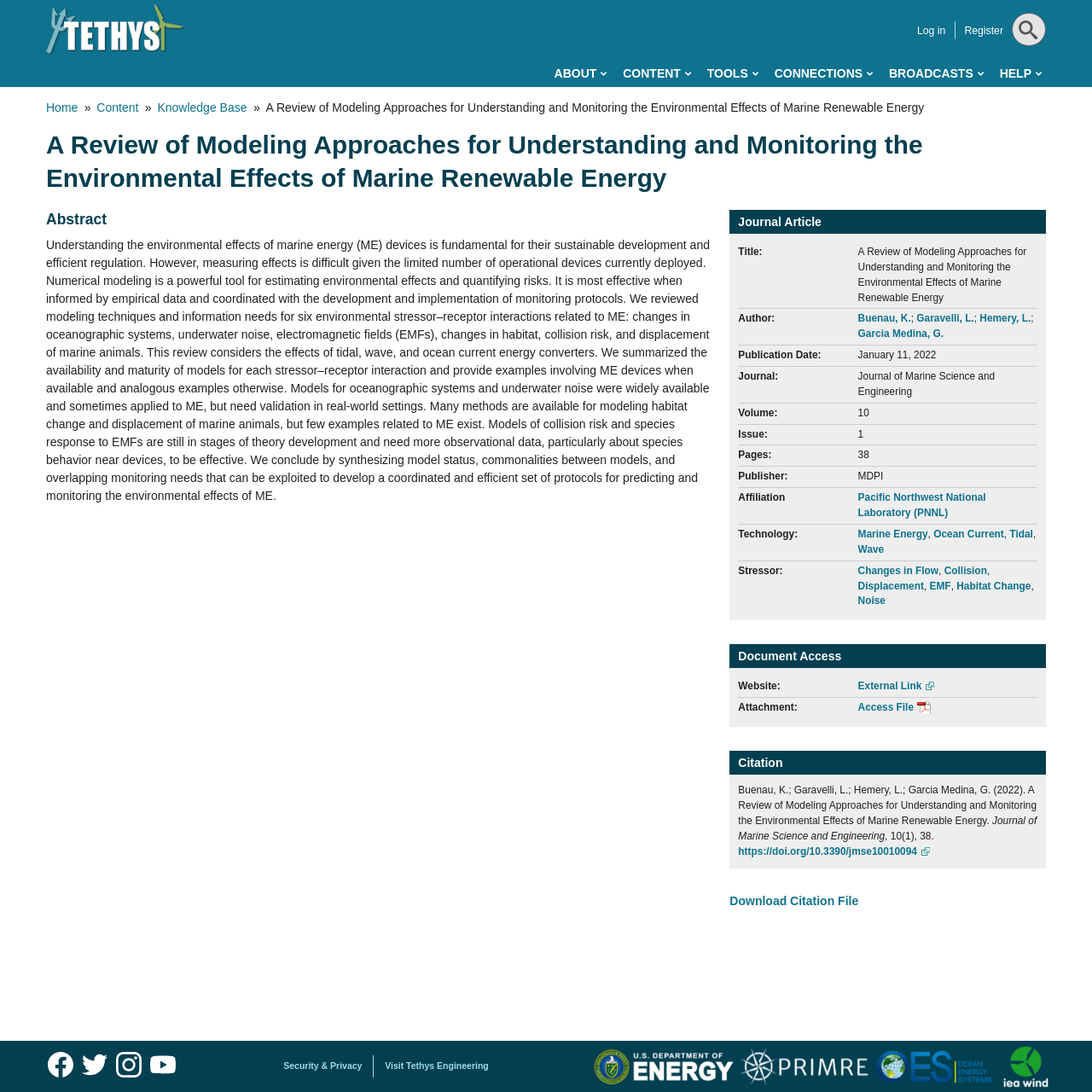Determine the bounding box coordinates for the region that must be clicked to execute the following instruction: "View the 'A Review of Modeling Approaches for Understanding and Monitoring the Environmental Effects of Marine Renewable Energy' article".

[0.042, 0.118, 0.958, 0.178]